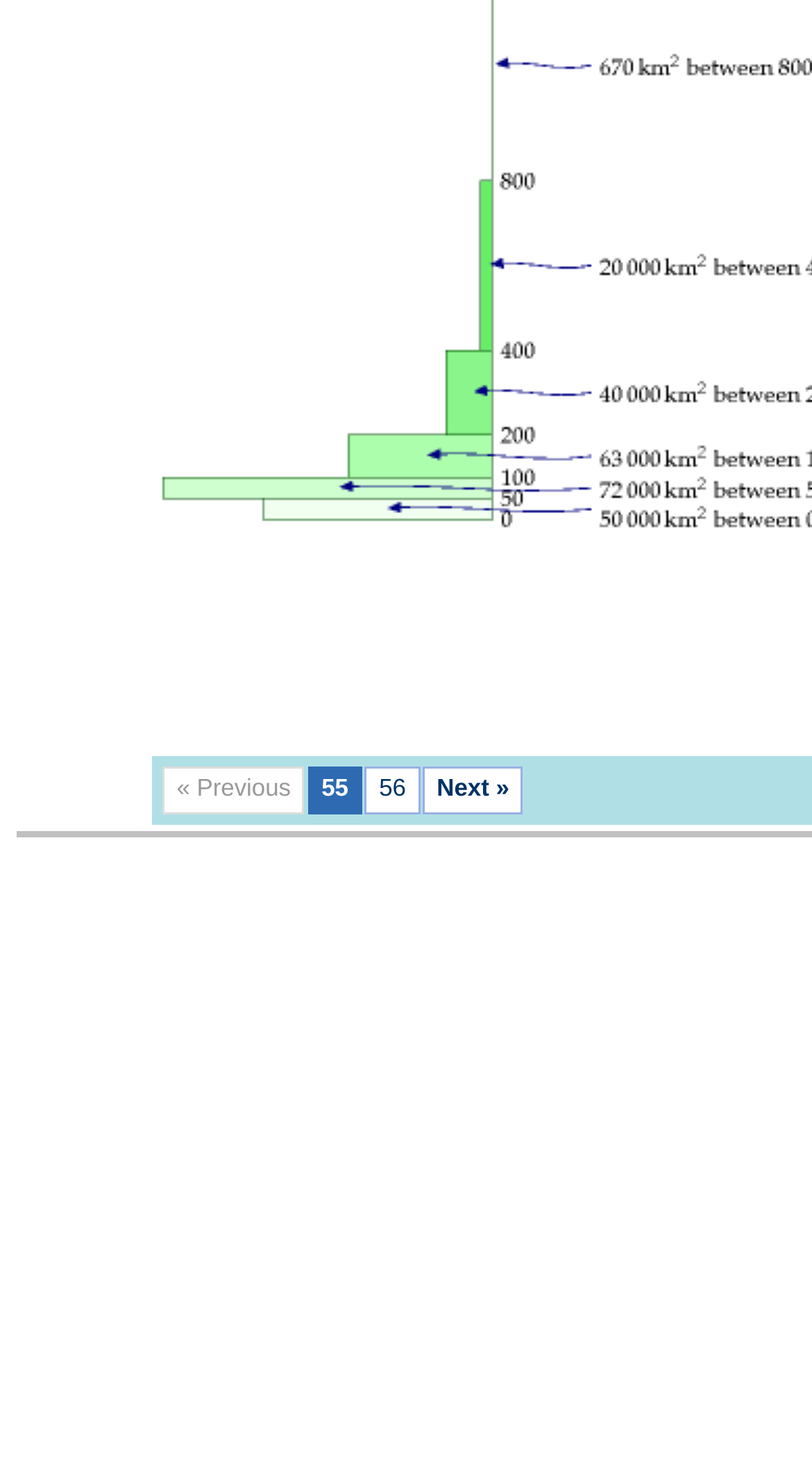Please predict the bounding box coordinates (top-left x, top-left y, bottom-right x, bottom-right y) for the UI element in the screenshot that fits the description: 56

[0.449, 0.523, 0.517, 0.556]